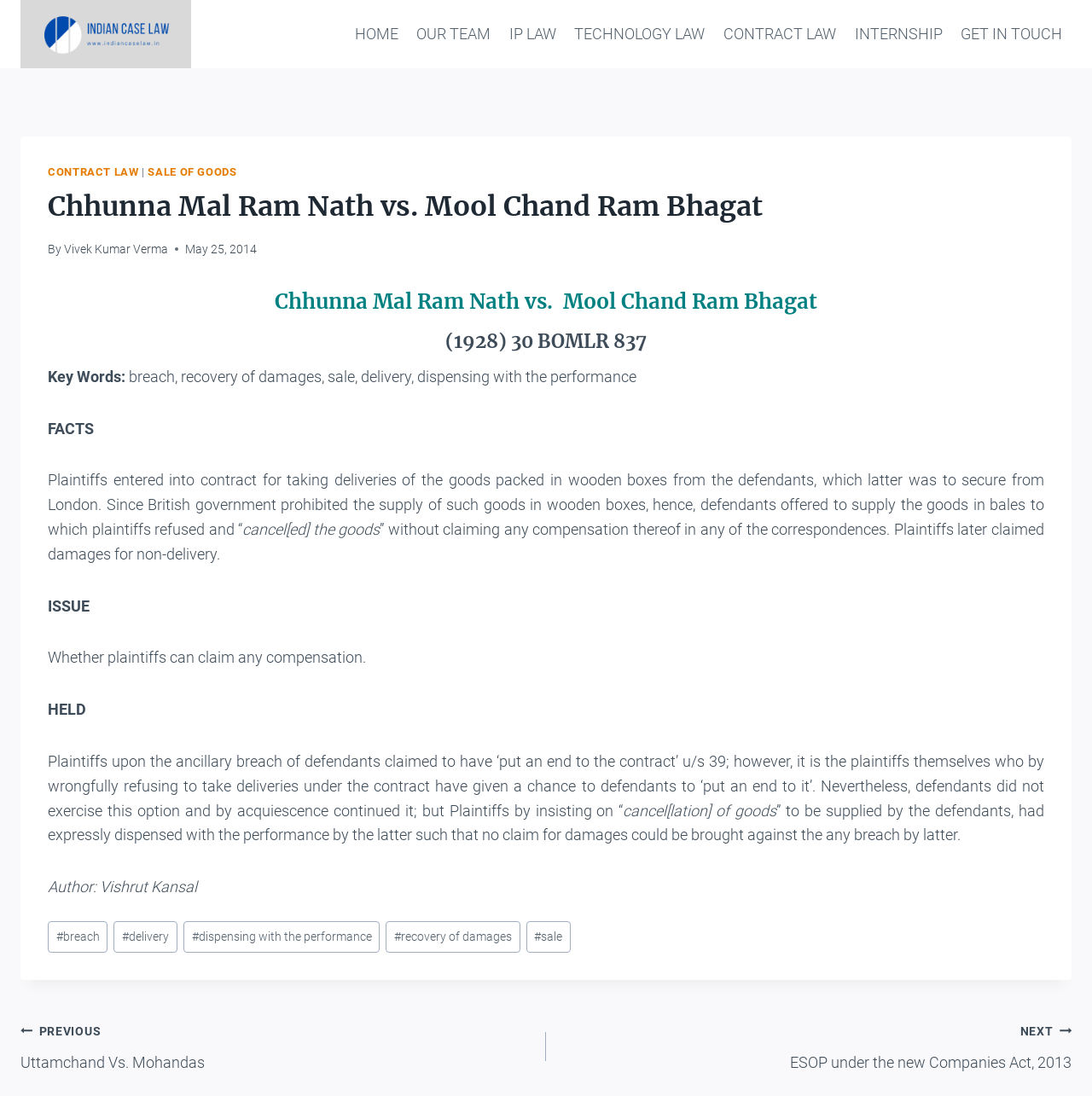Indicate the bounding box coordinates of the element that needs to be clicked to satisfy the following instruction: "Go to the next post". The coordinates should be four float numbers between 0 and 1, i.e., [left, top, right, bottom].

[0.5, 0.929, 0.981, 0.981]